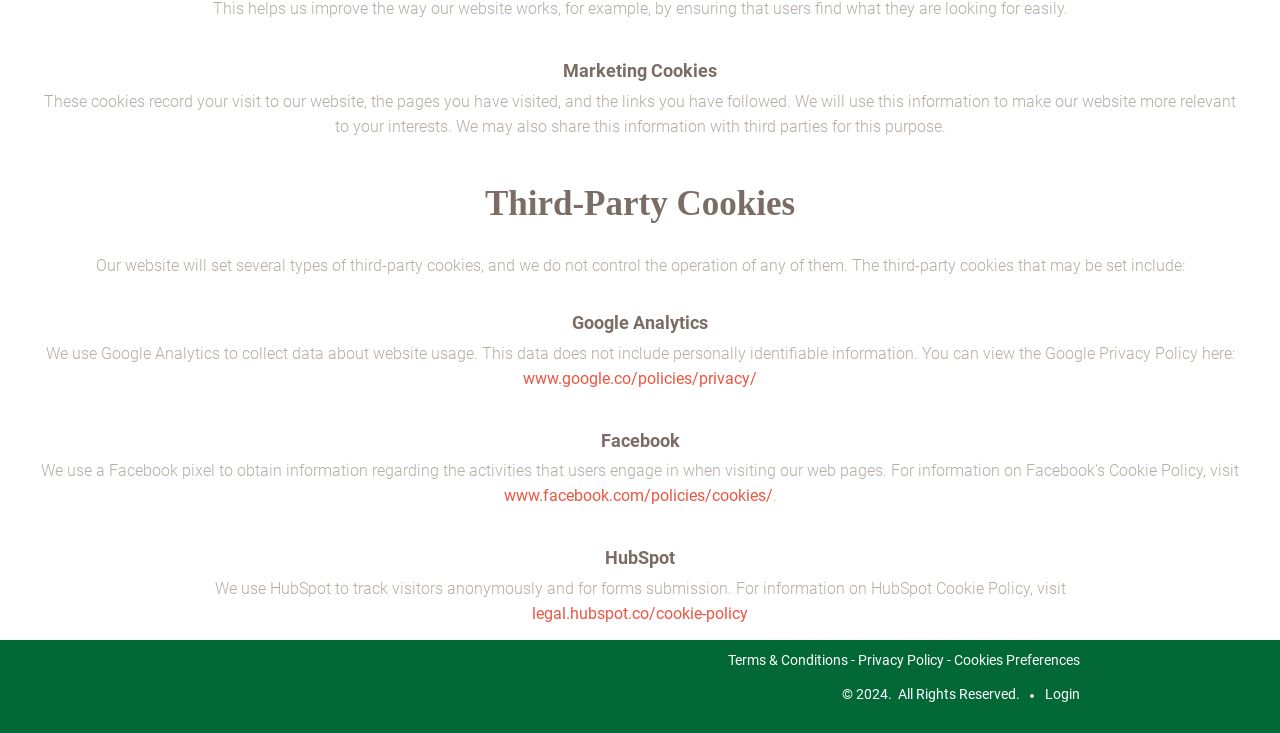Respond with a single word or phrase for the following question: 
What is the phone number of the academy?

+966 92 003 3255